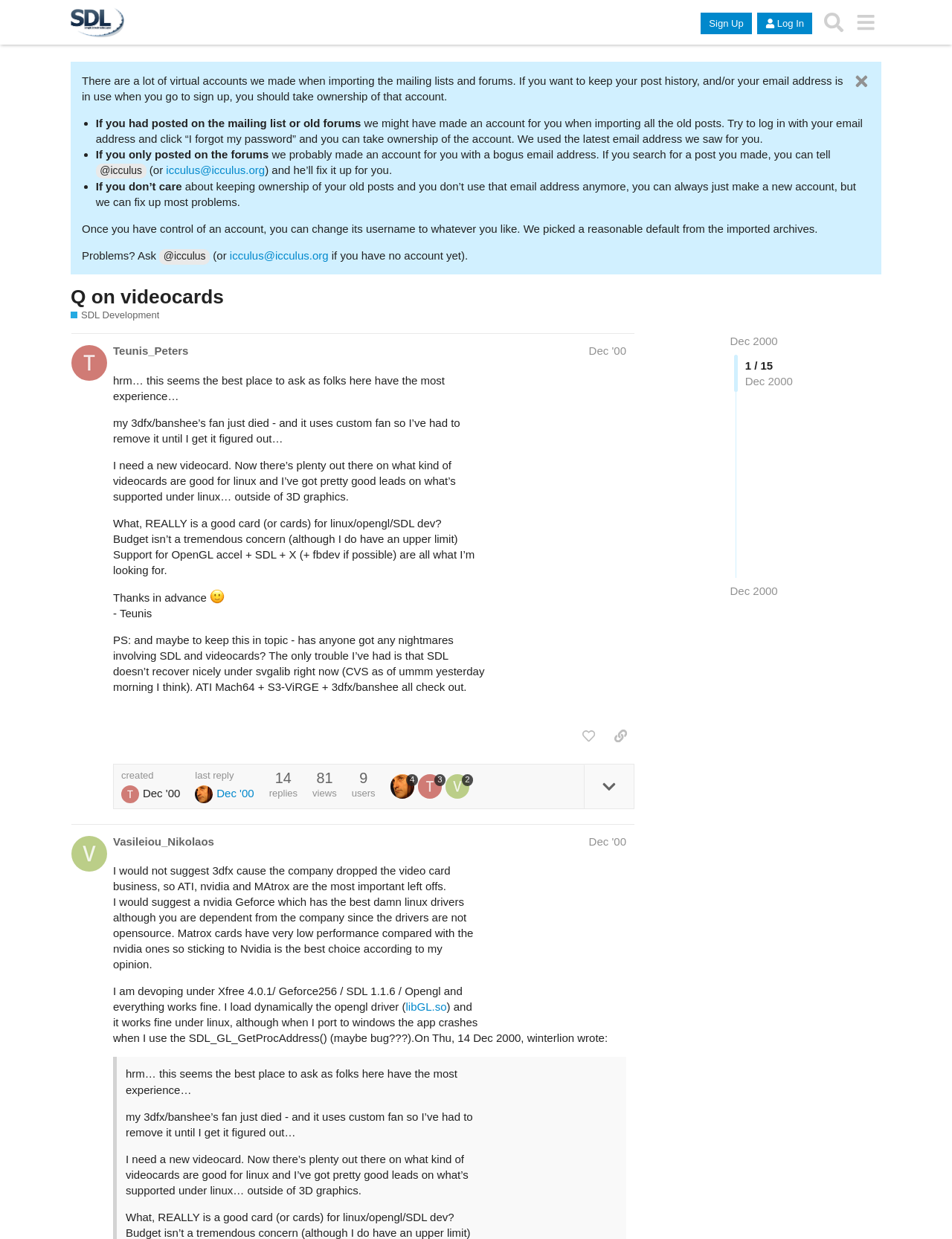What is the name of the forum?
Using the screenshot, give a one-word or short phrase answer.

SDL Development